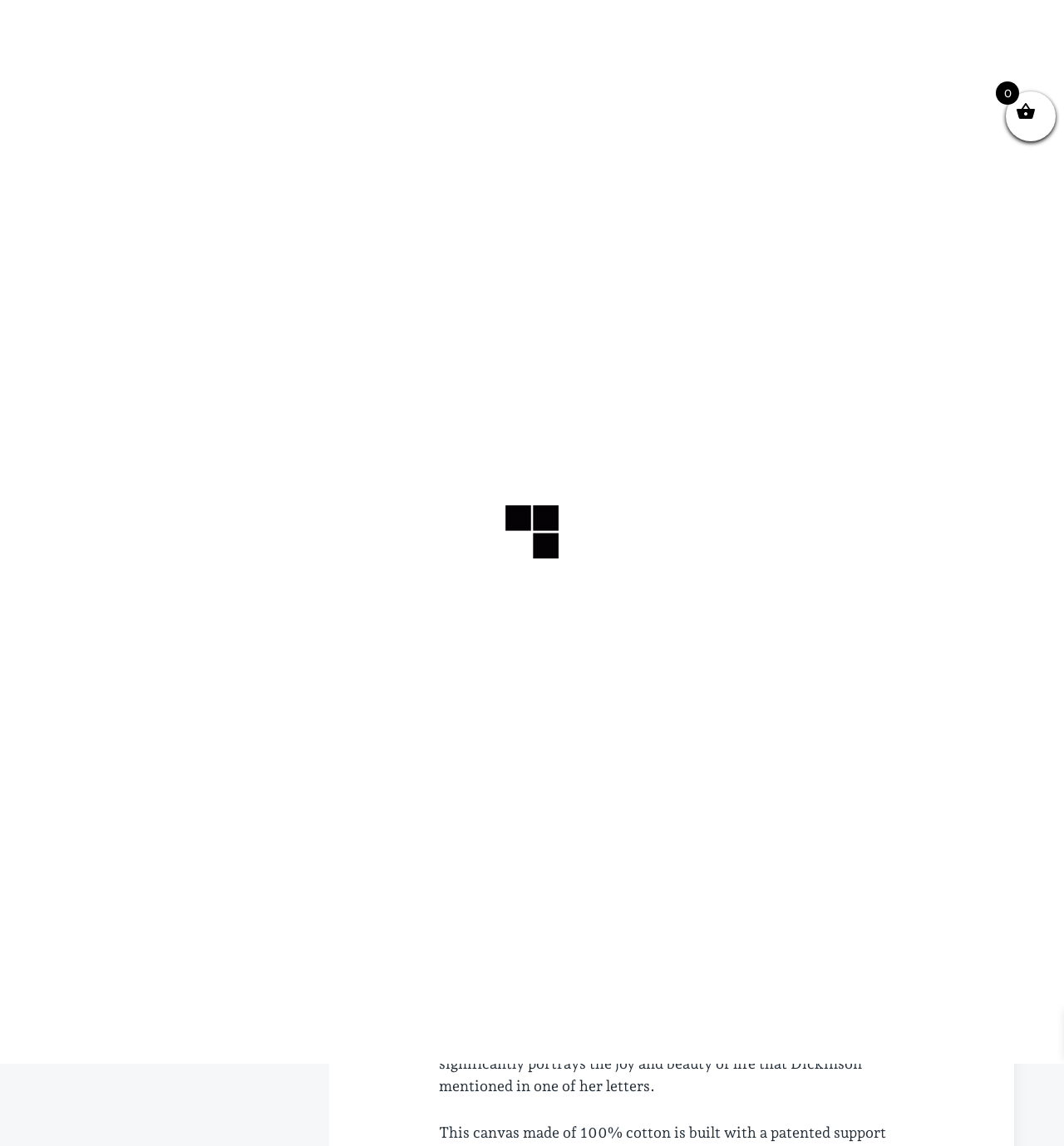Determine the bounding box coordinates of the region that needs to be clicked to achieve the task: "View the 'Description' tab".

[0.422, 0.493, 0.522, 0.527]